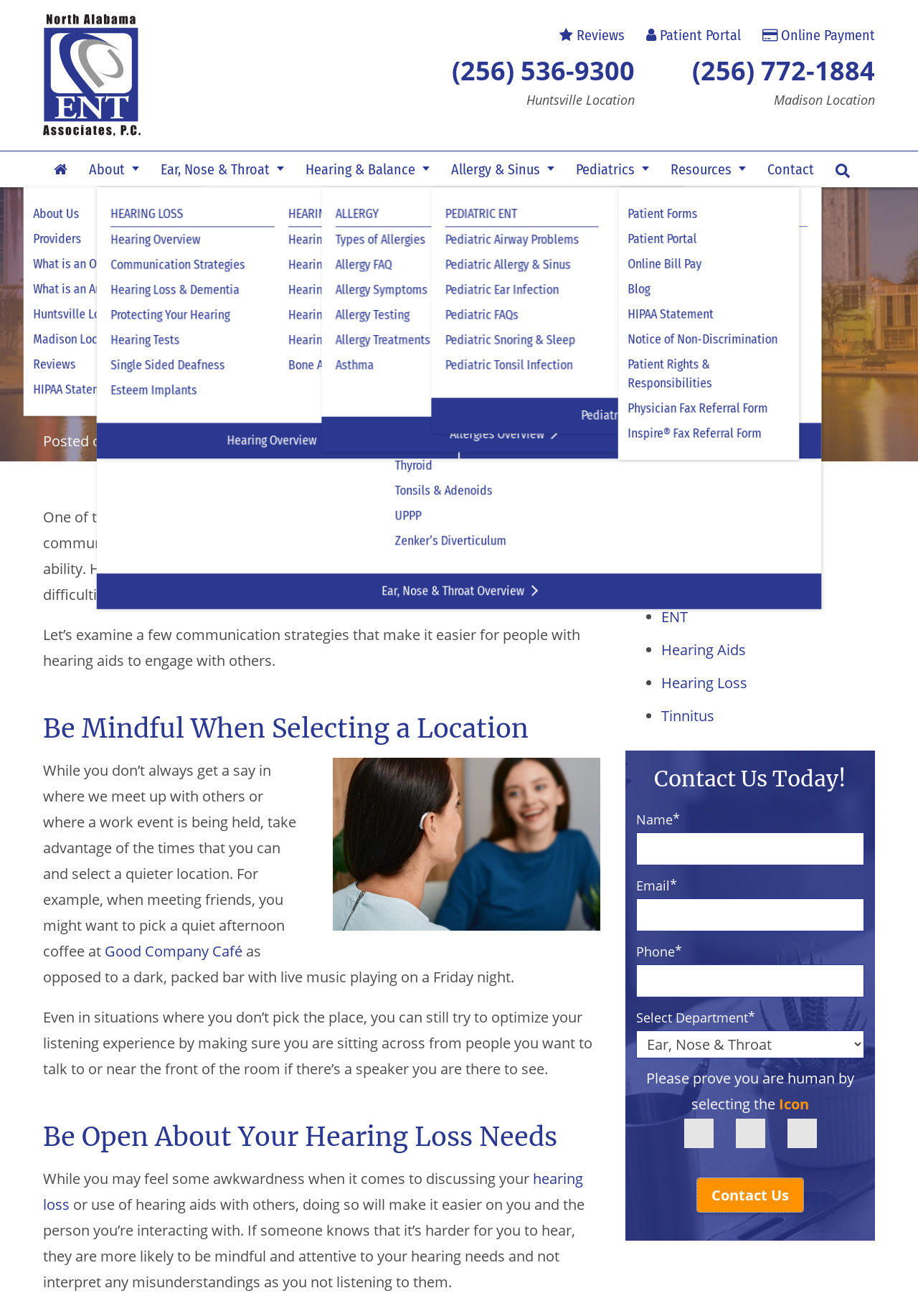Identify and provide the bounding box for the element described by: "(256) 772-1884".

[0.754, 0.041, 0.953, 0.067]